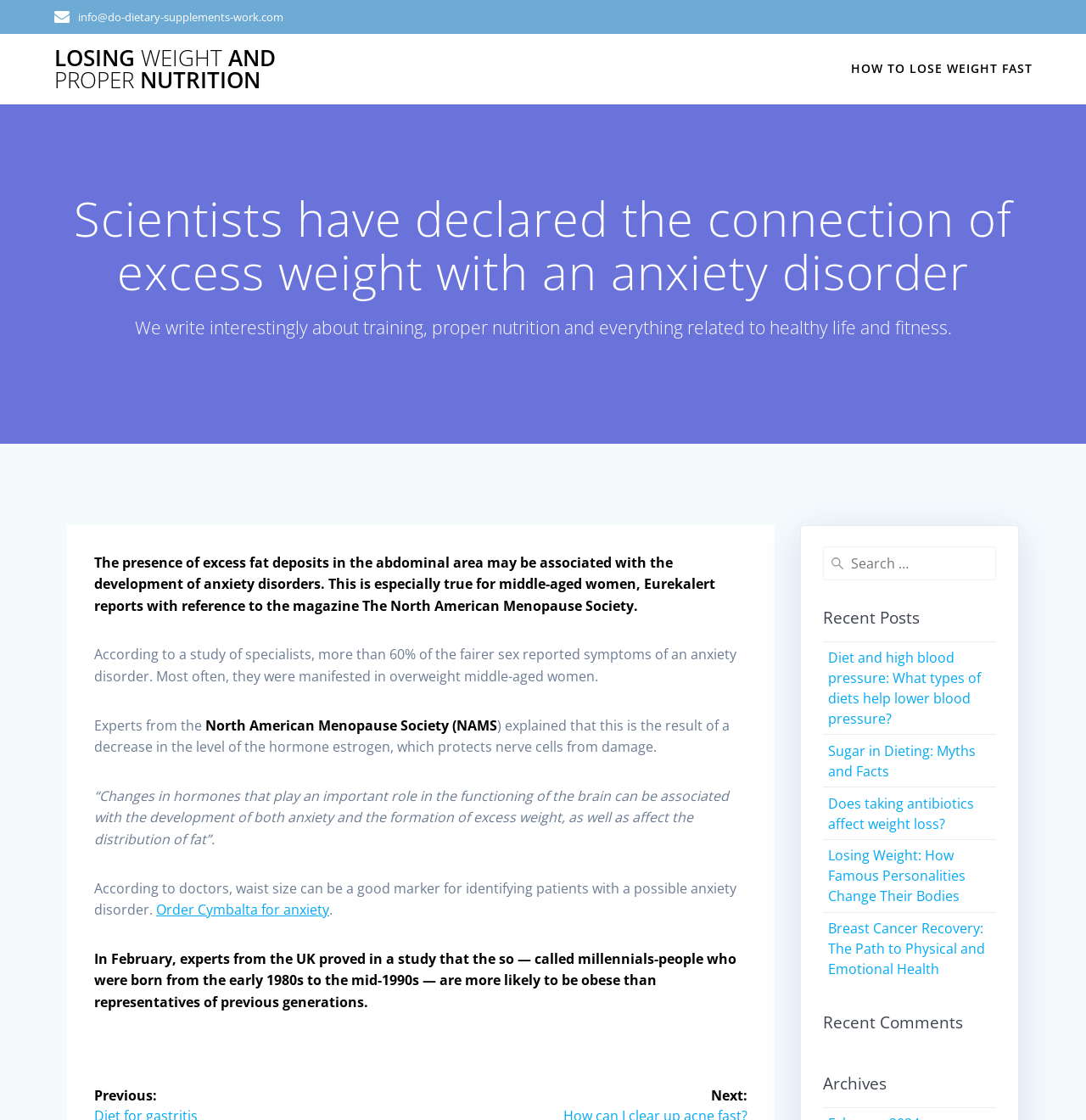Please give a succinct answer using a single word or phrase:
What is the age group more likely to be obese?

Millennials